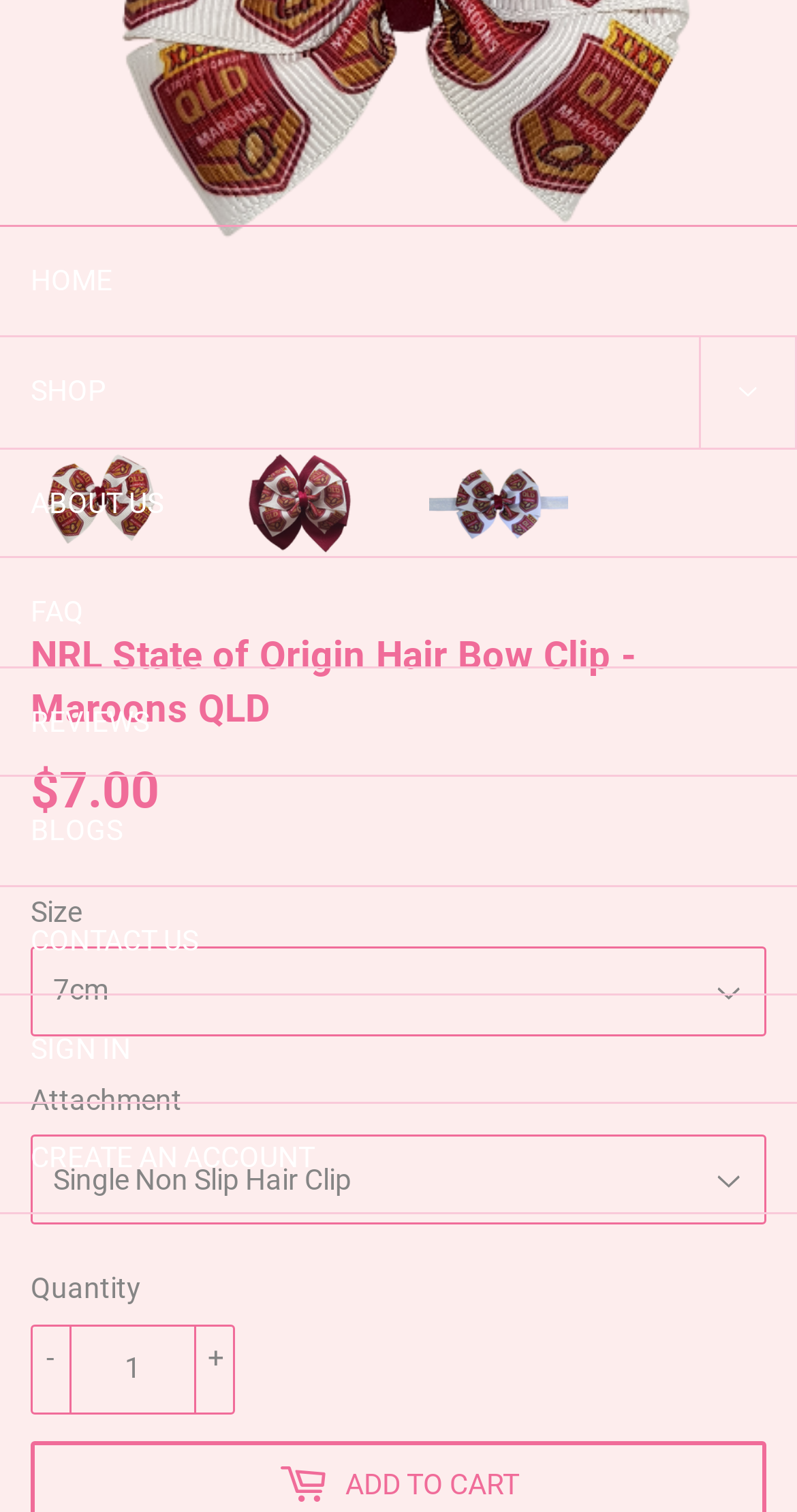Please identify the bounding box coordinates of the clickable area that will fulfill the following instruction: "Select a size from the dropdown". The coordinates should be in the format of four float numbers between 0 and 1, i.e., [left, top, right, bottom].

[0.038, 0.626, 0.962, 0.686]